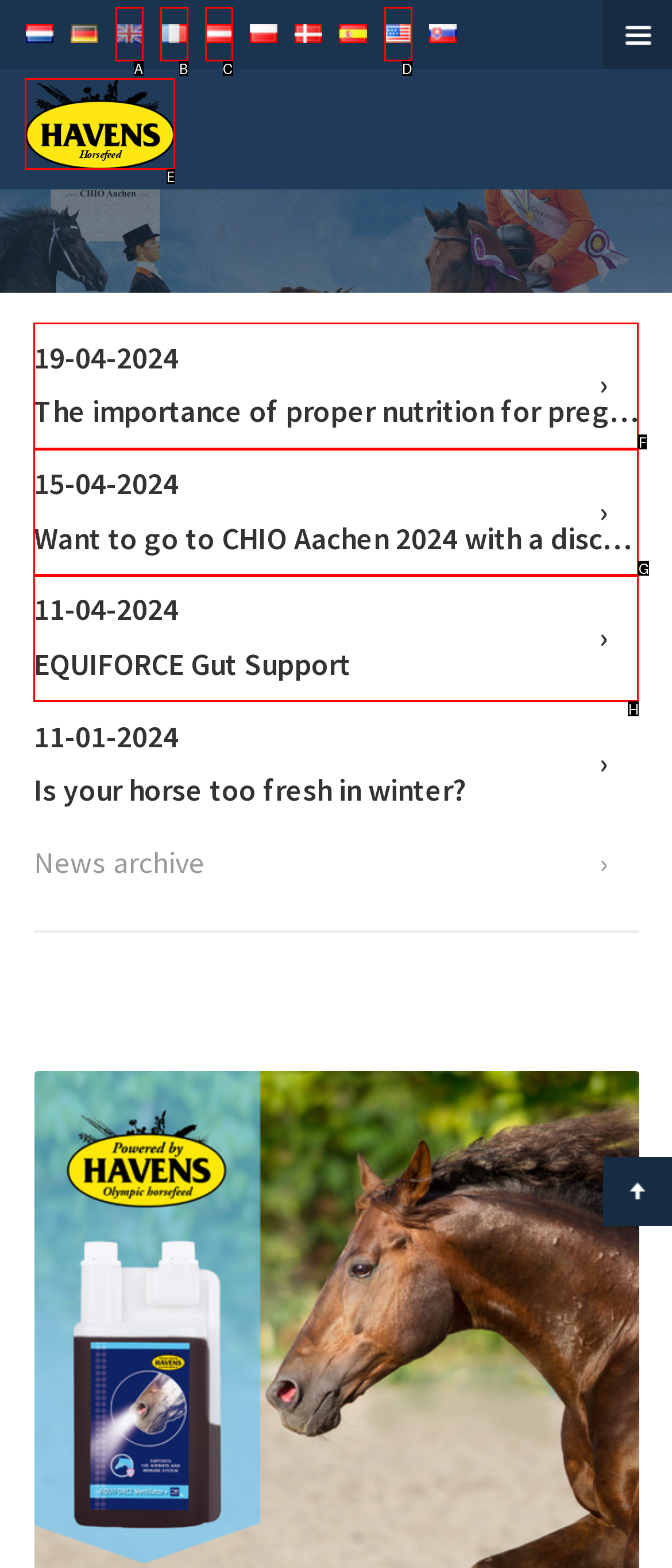Which letter corresponds to the correct option to complete the task: Select Horsefeed?
Answer with the letter of the chosen UI element.

E